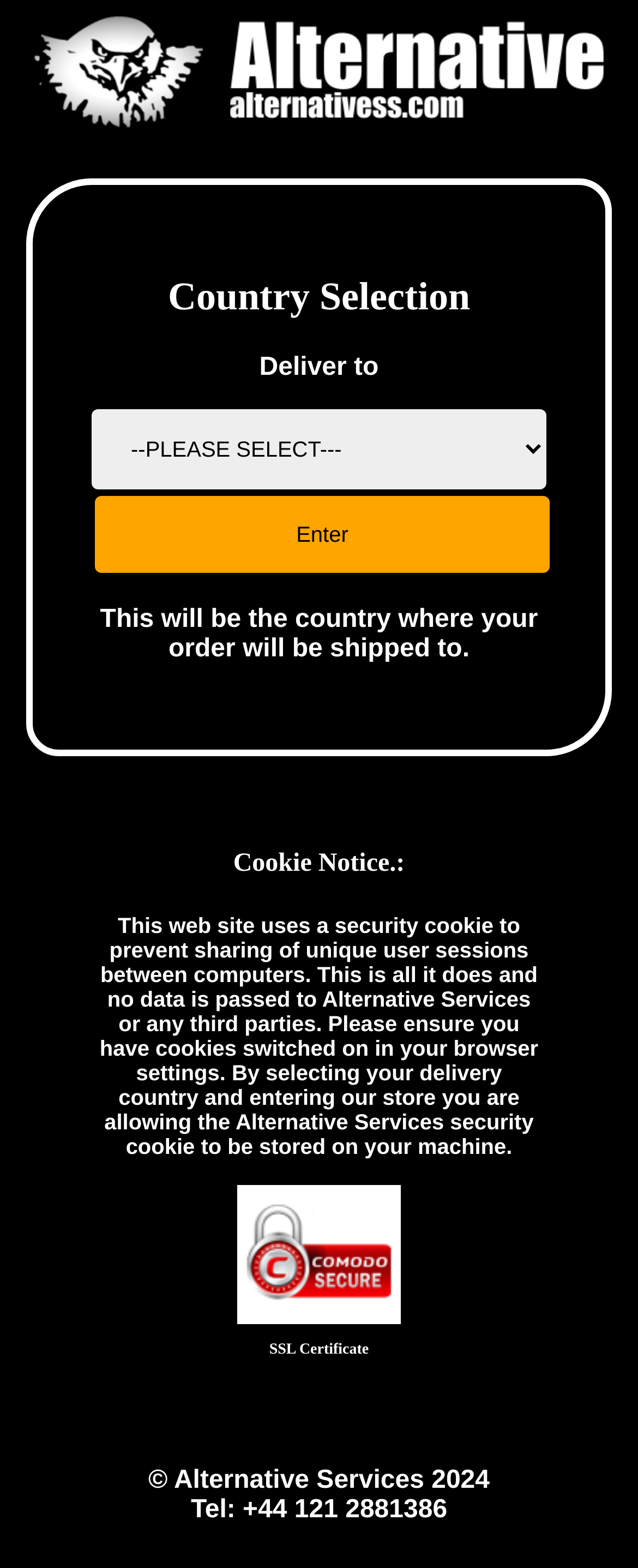Please answer the following question using a single word or phrase: 
What is the company's phone number?

+44 121 2881386